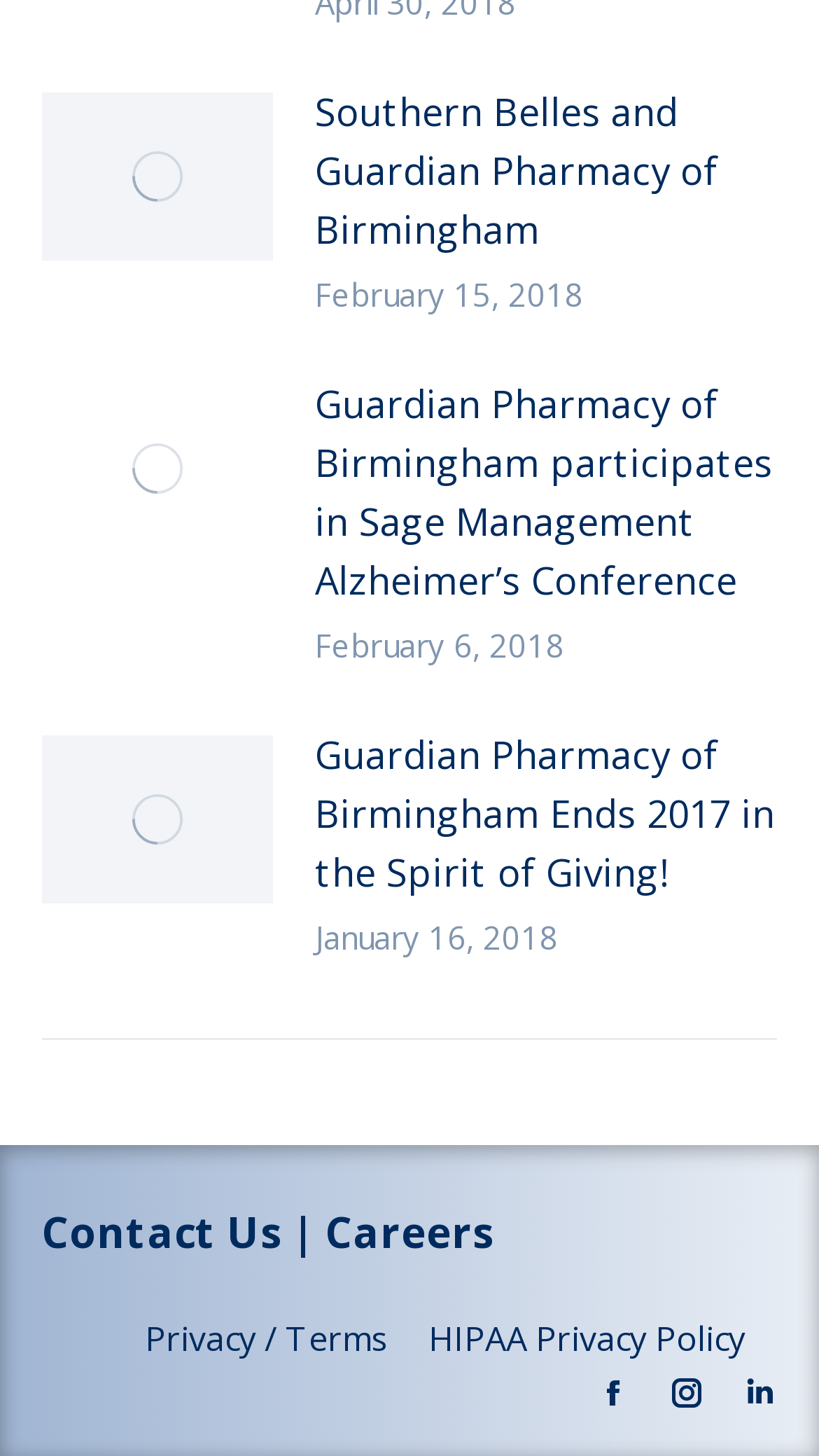Identify the bounding box coordinates of the element to click to follow this instruction: 'View Privacy Terms'. Ensure the coordinates are four float values between 0 and 1, provided as [left, top, right, bottom].

[0.177, 0.903, 0.485, 0.935]